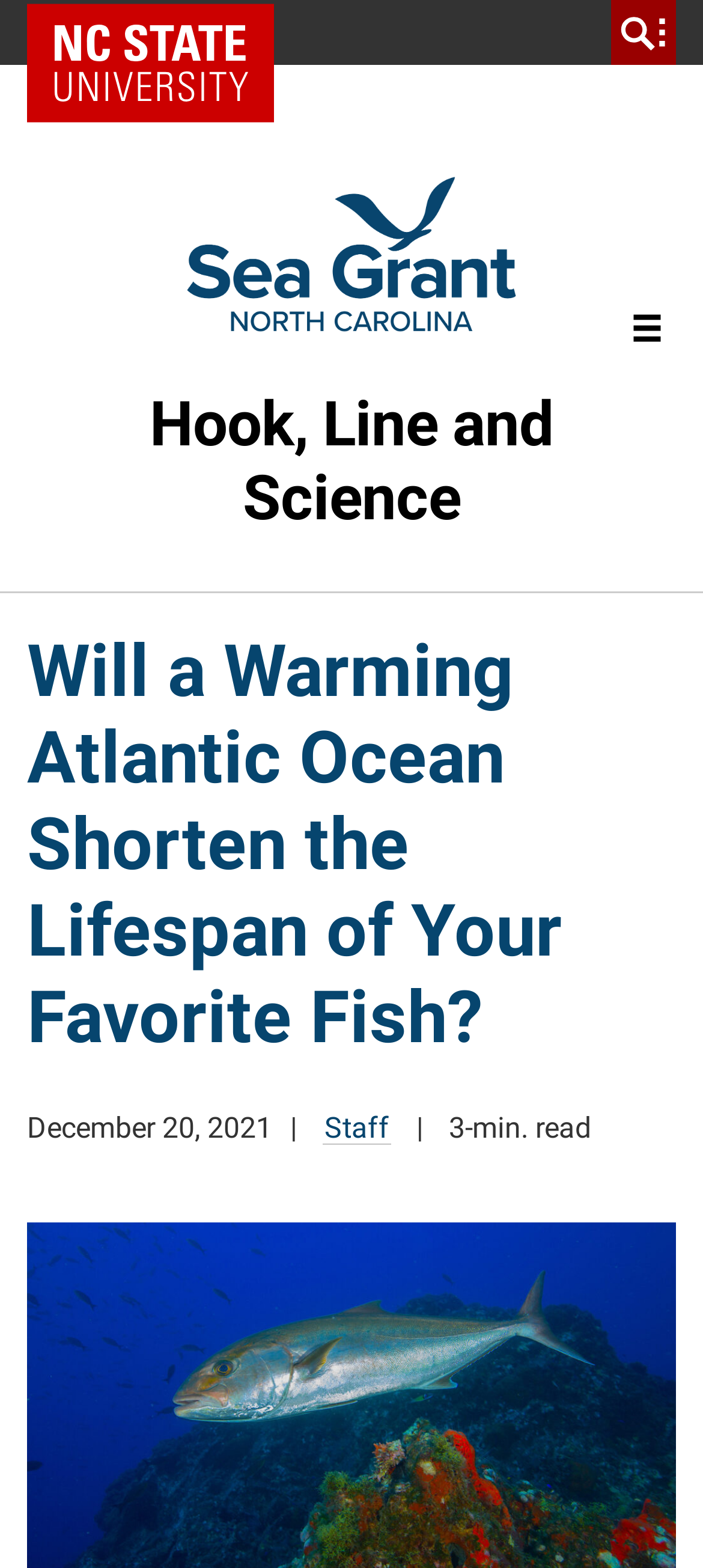Detail the webpage's structure and highlights in your description.

The webpage is about the impact of a warming Atlantic Ocean on the lifespan of marine fishes. At the top left of the page, there is a navigation bar with a link to the NC State Home page and a search bar with a magnifying glass icon. Below the navigation bar, there is an image of the NC Sea Grant Logo, which takes up about half of the page's width. 

To the right of the logo, there is a link to "Hook, Line and Science" and a button labeled "Menu" that controls a mobile navigation menu. When expanded, the menu displays a heading that reads "Will a Warming Atlantic Ocean Shorten the Lifespan of Your Favorite Fish?" 

Below the logo and the menu button, there is a section with a heading that repeats the title of the webpage. This section also includes the date "December 20, 2021", a link to the author labeled "Staff", and a note indicating that the article is a 3-minute read.